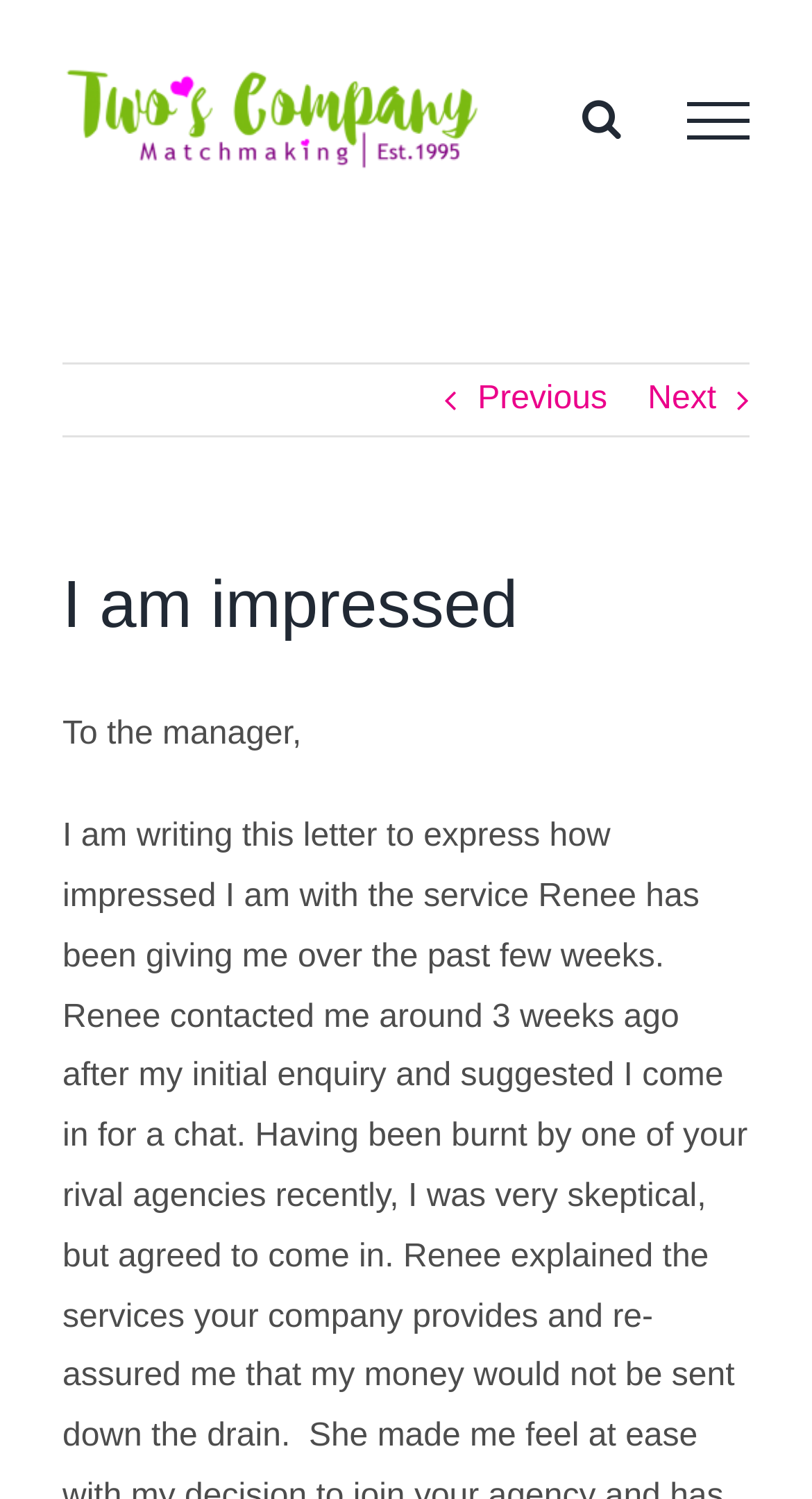What is the logo of the company?
Observe the image and answer the question with a one-word or short phrase response.

Two's Company Logo